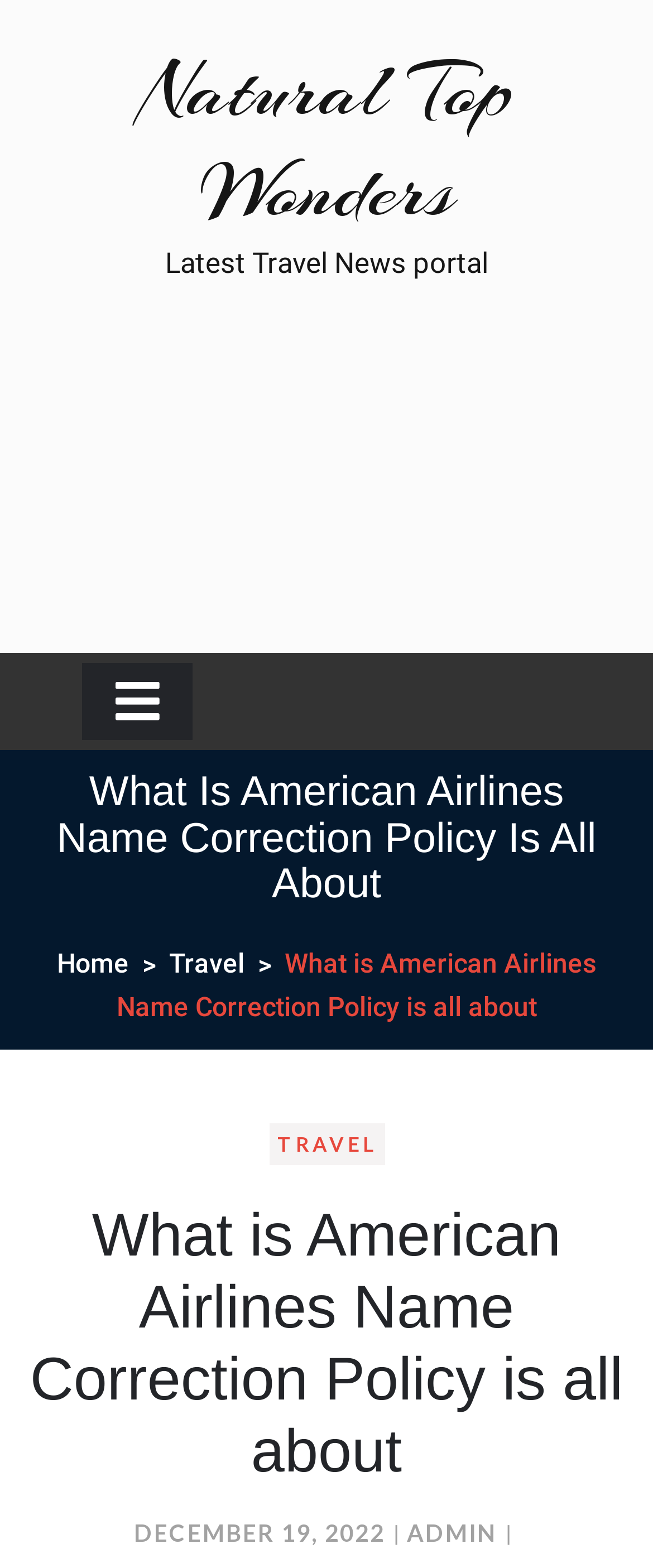Who is the author of the article?
Using the image, provide a concise answer in one word or a short phrase.

ADMIN